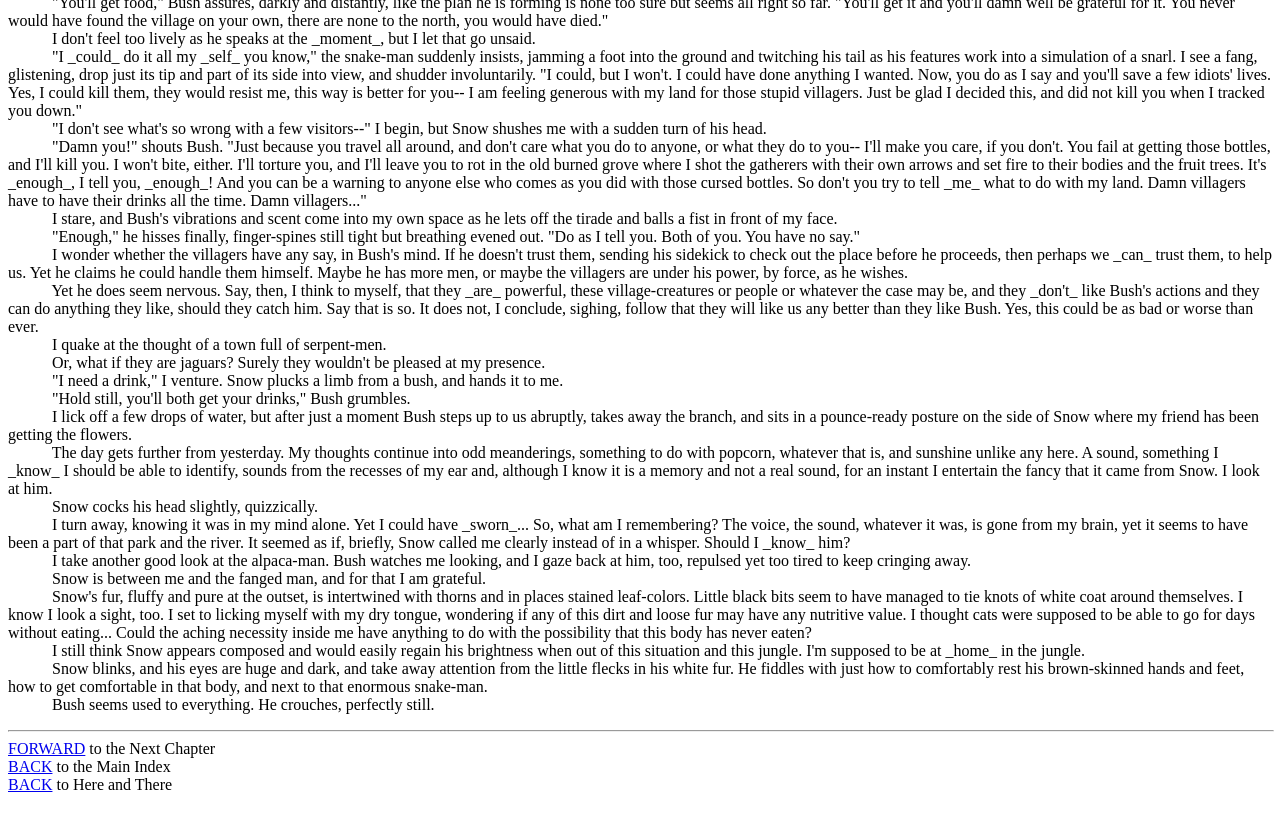Use a single word or phrase to answer this question: 
What is the conversation about?

Bottles and villagers